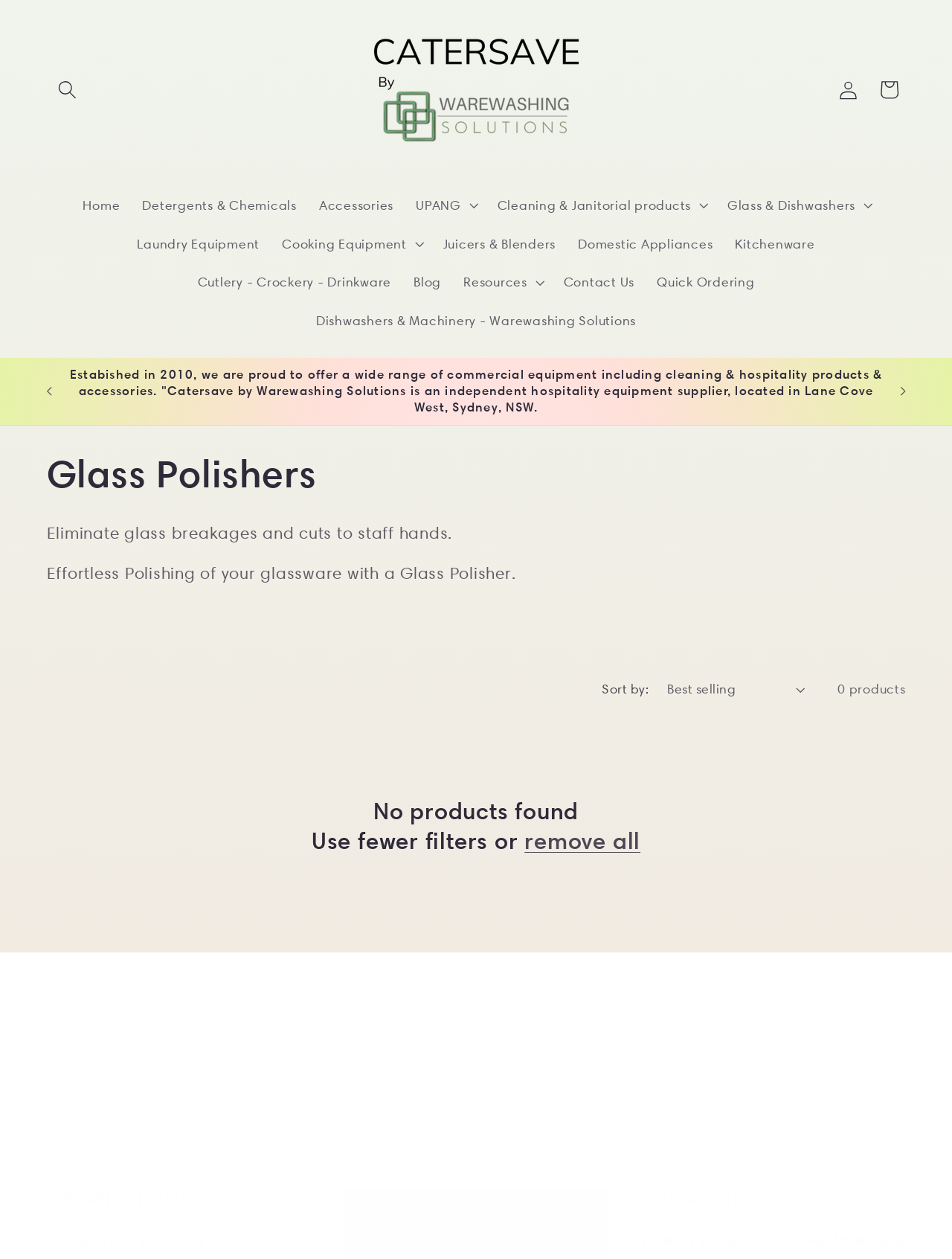Reply to the question with a single word or phrase:
What are the opening hours of the company?

Monday to Thursday 9am - 5pm